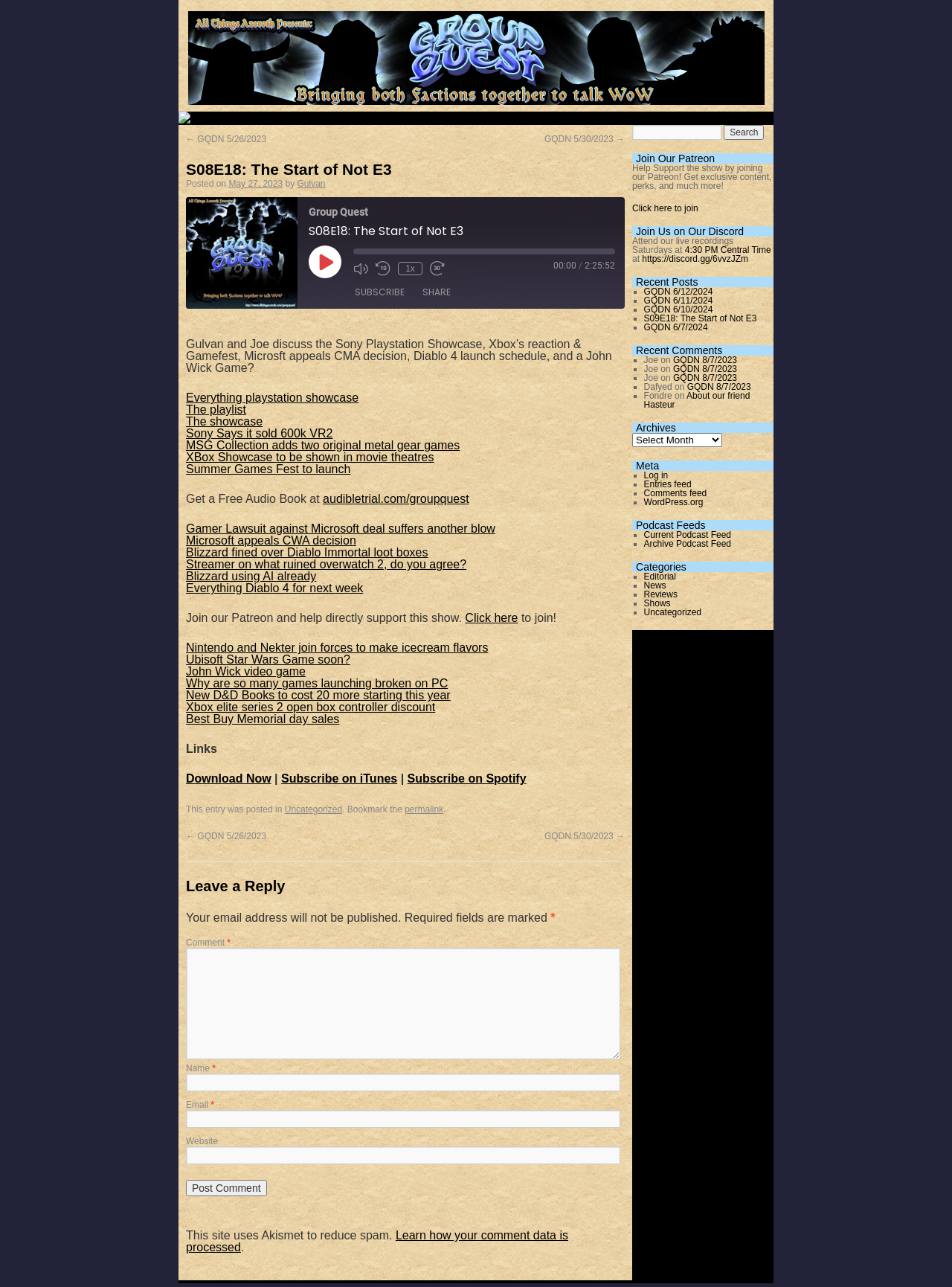What is the URL of the RSS feed?
Provide an in-depth answer to the question, covering all aspects.

The URL of the RSS feed can be found in the textbox element with the text 'https://www.thegroupquest.com/feed/podcast/group-quest' which is located below the 'RSS FEED' label and above the 'Copy RSS Feed URL' button.